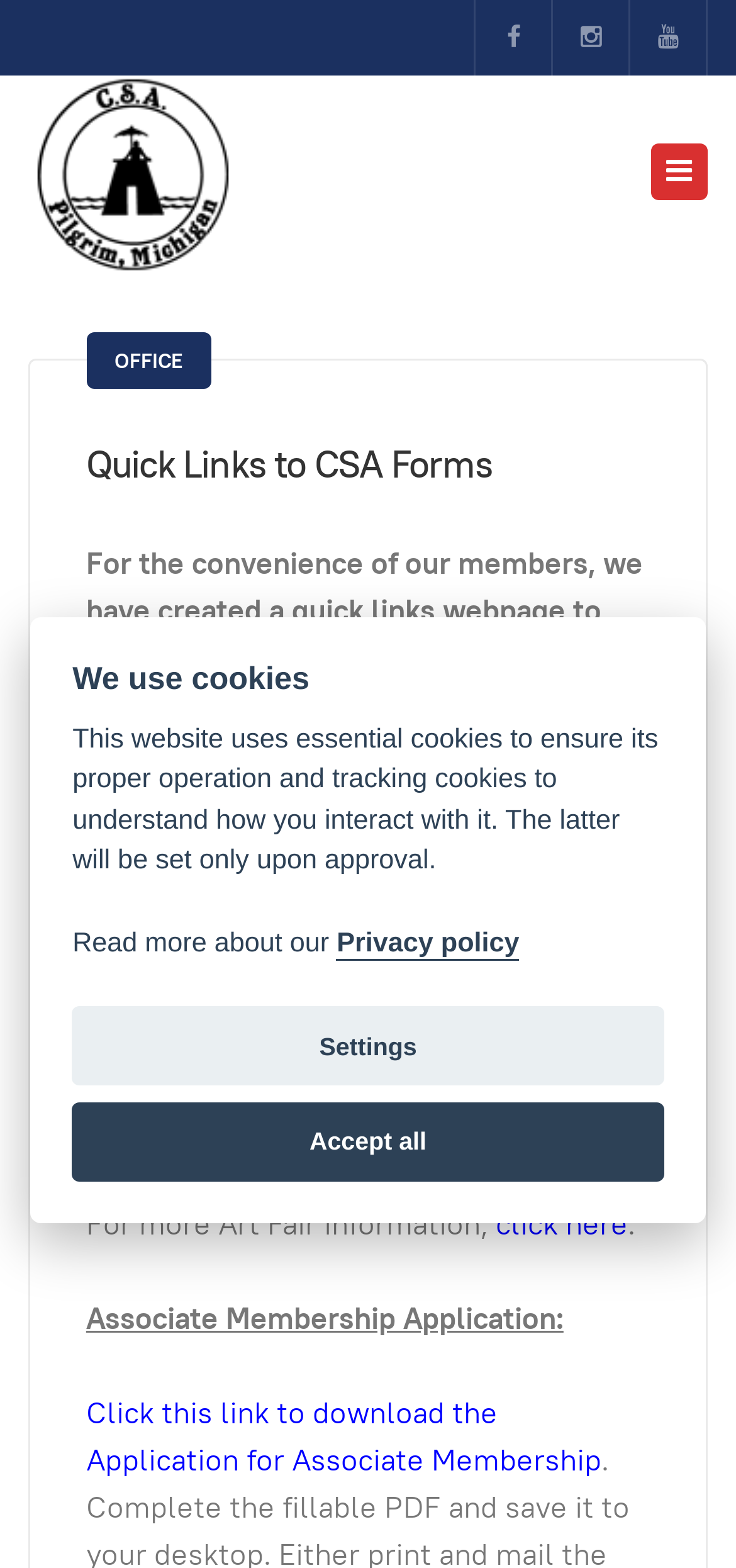Please locate the bounding box coordinates of the element that needs to be clicked to achieve the following instruction: "View the SummerAssembly123 page". The coordinates should be four float numbers between 0 and 1, i.e., [left, top, right, bottom].

[0.038, 0.048, 0.323, 0.175]